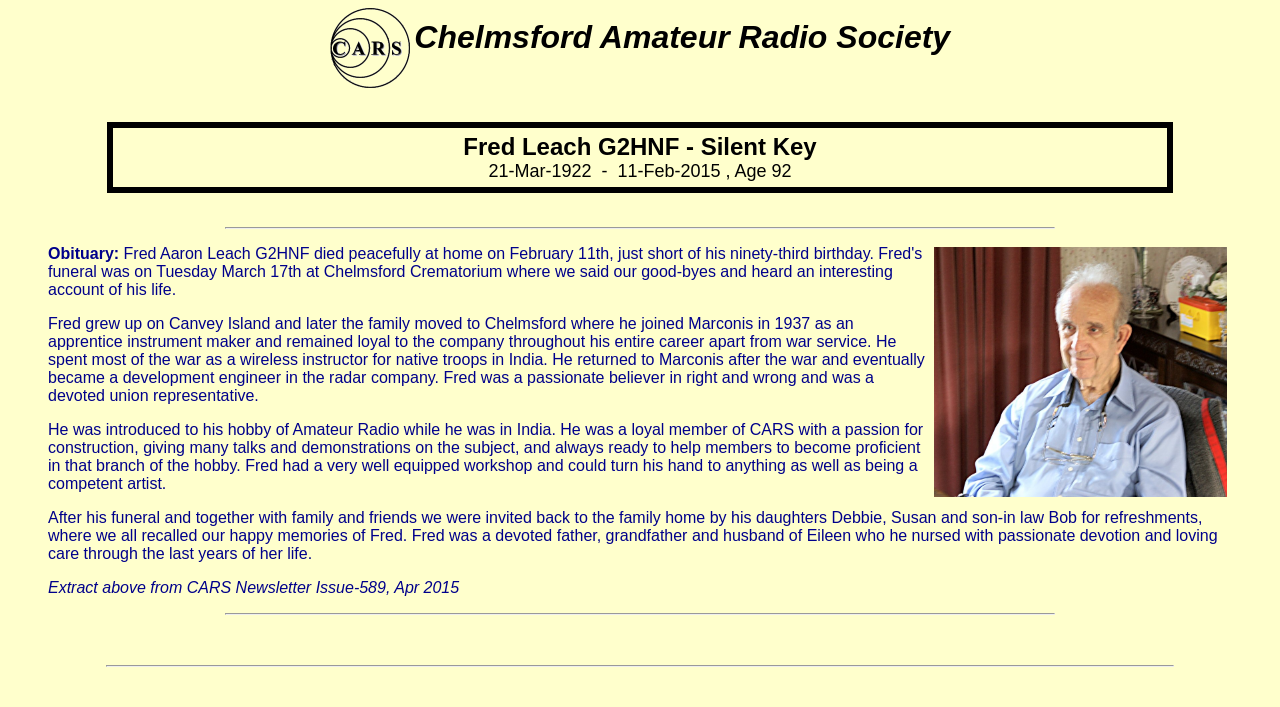Provide your answer to the question using just one word or phrase: What is the name of the newsletter that published an extract about Fred Leach?

CARS Newsletter